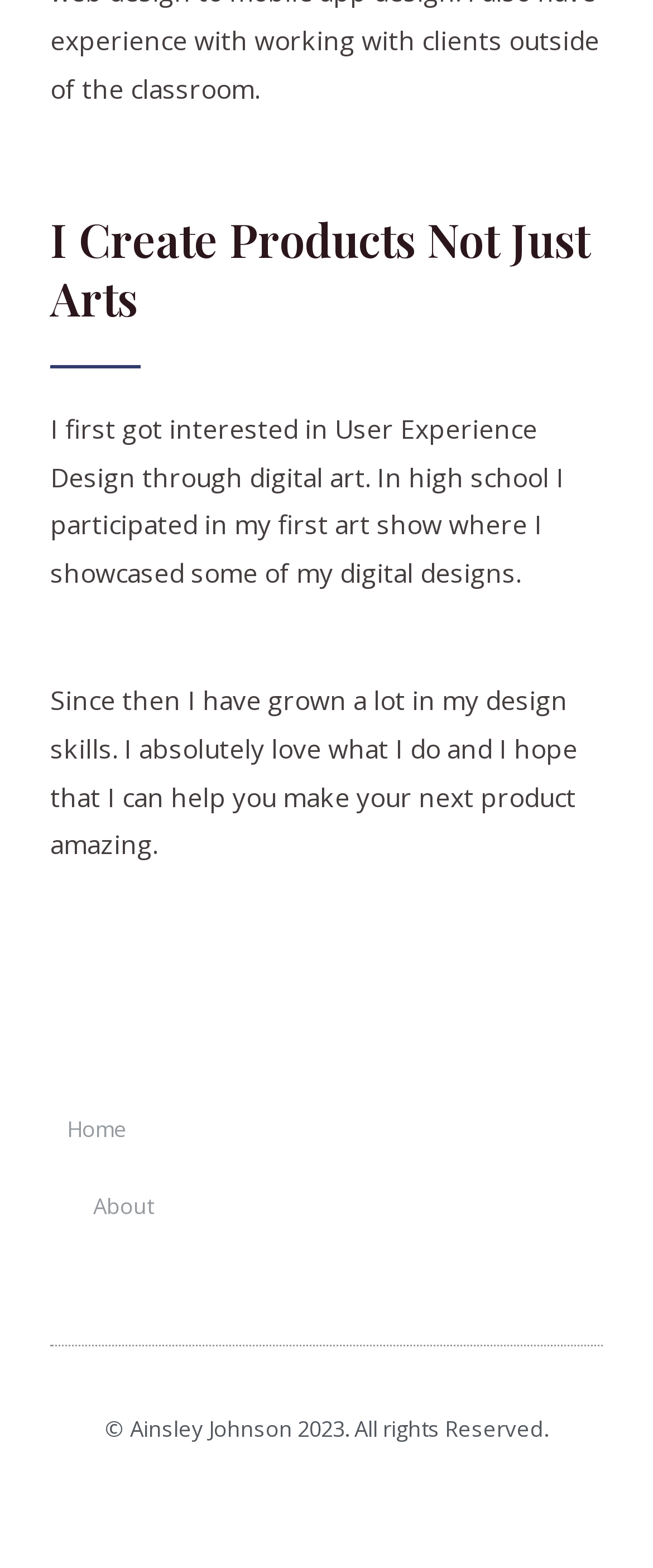Based on the provided description, "About", find the bounding box of the corresponding UI element in the screenshot.

[0.142, 0.745, 0.235, 0.794]